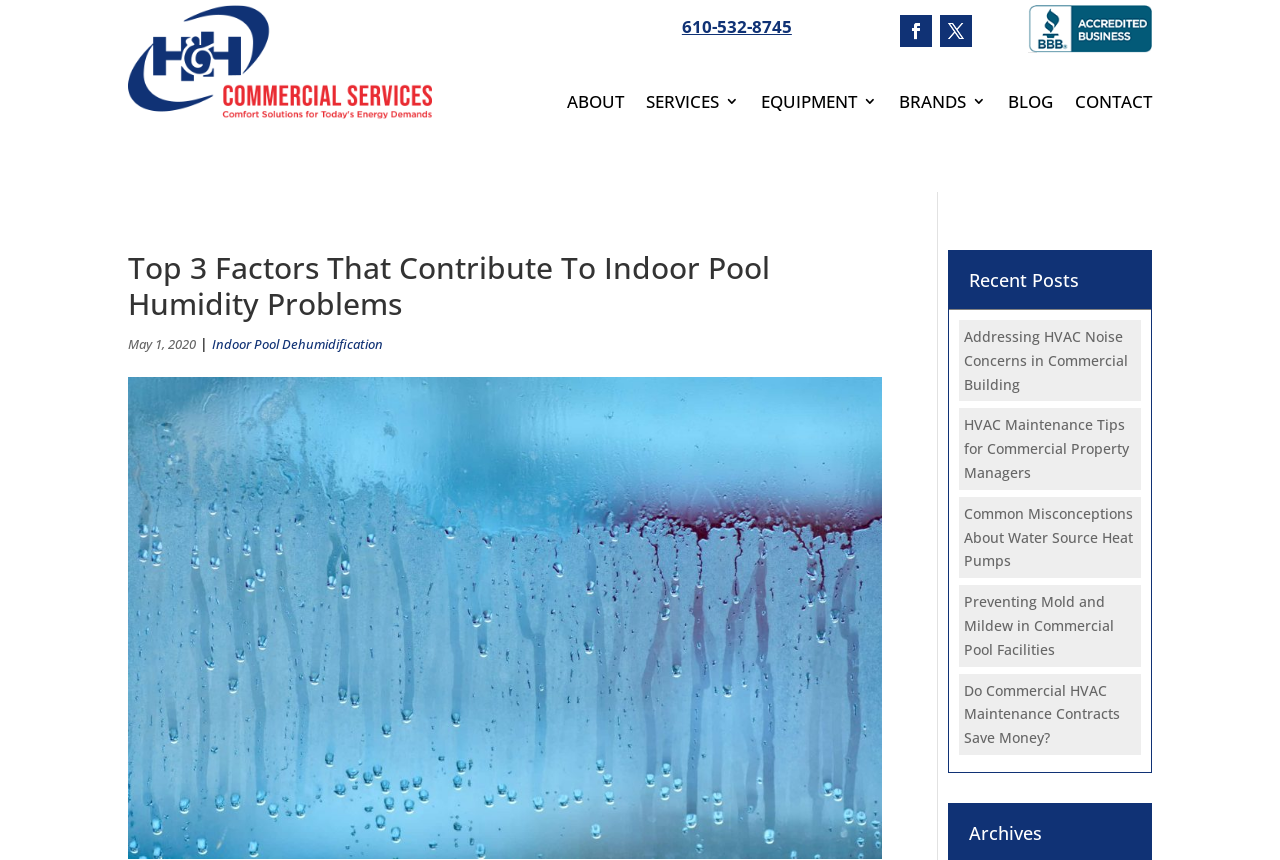Answer the question in one word or a short phrase:
What is the topic of the blog post?

Indoor Pool Humidity Problems